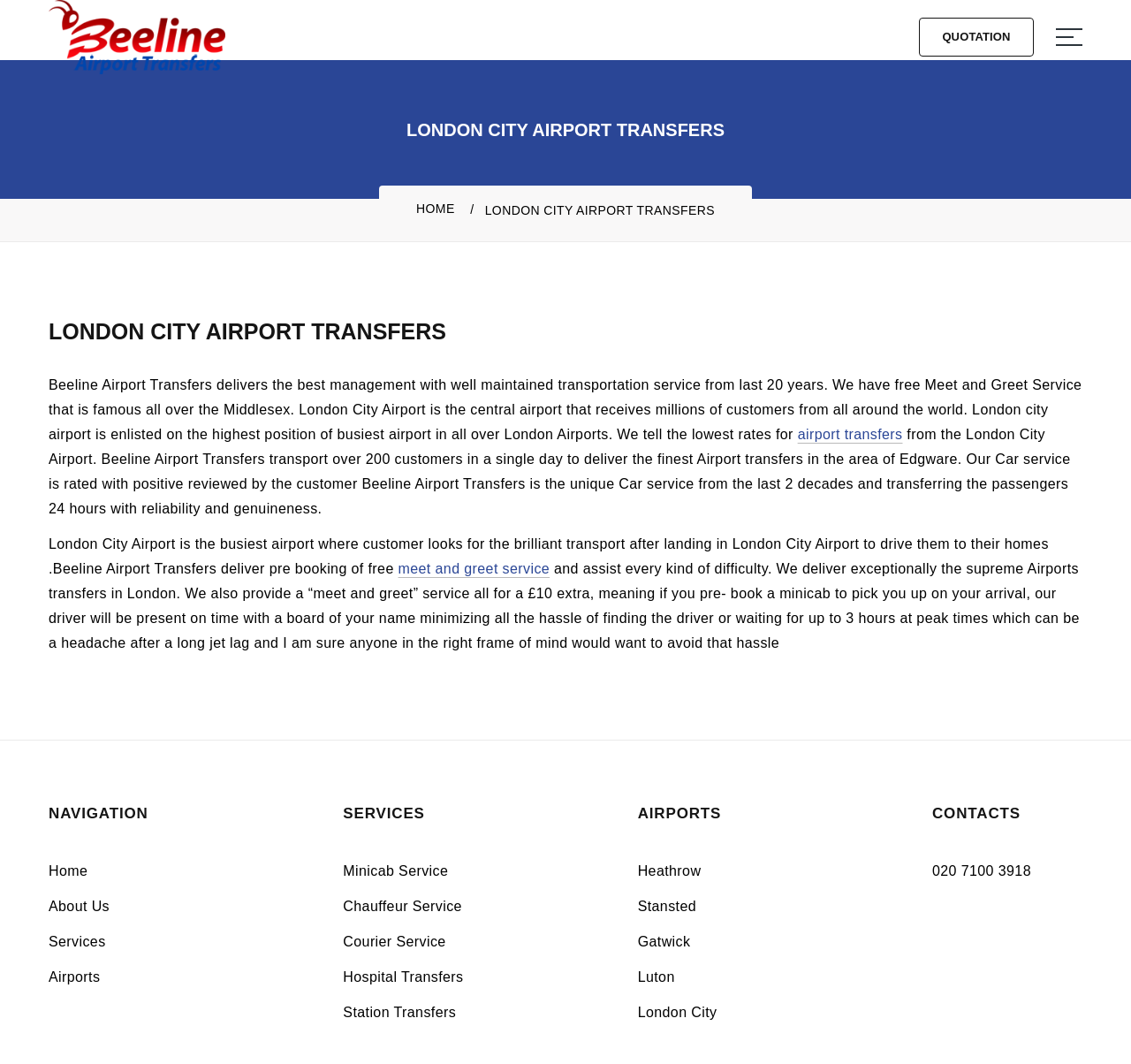How many services are listed?
Utilize the information in the image to give a detailed answer to the question.

The services are listed under the 'SERVICES' heading, which includes 'Minicab Service', 'Chauffeur Service', 'Courier Service', 'Hospital Transfers', 'Station Transfers', and there are 6 links in total.